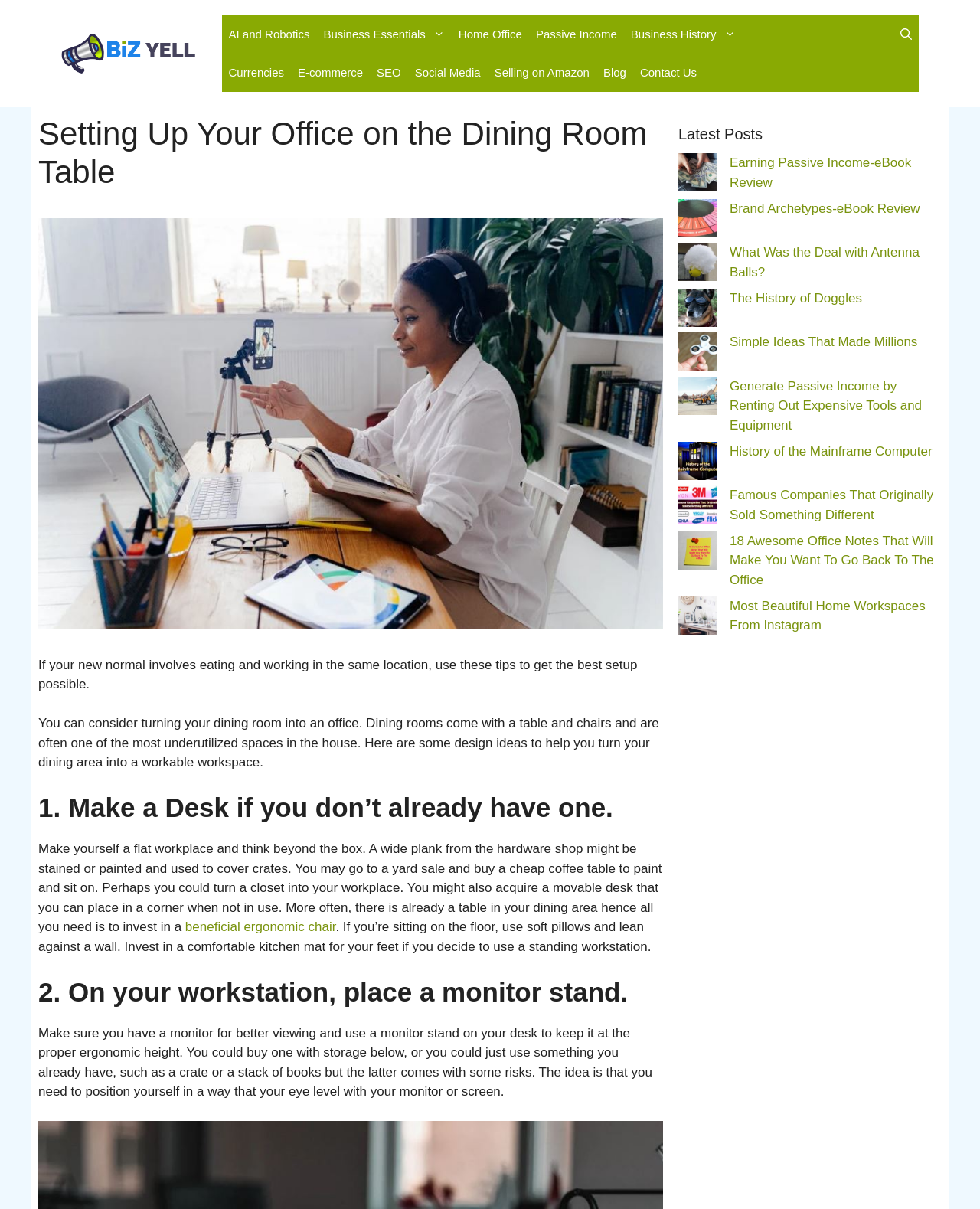Calculate the bounding box coordinates for the UI element based on the following description: "Blog". Ensure the coordinates are four float numbers between 0 and 1, i.e., [left, top, right, bottom].

[0.609, 0.044, 0.646, 0.076]